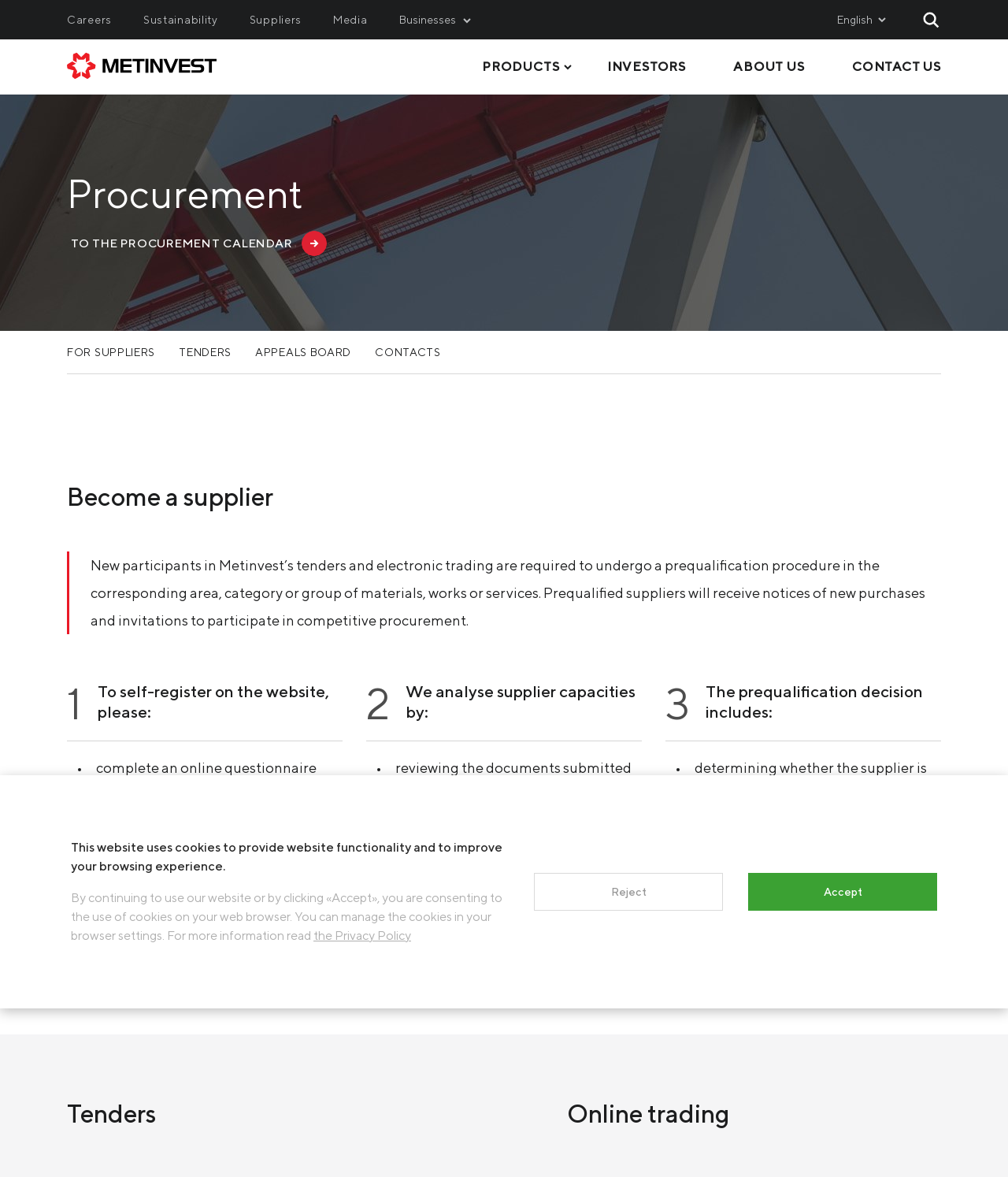Please predict the bounding box coordinates of the element's region where a click is necessary to complete the following instruction: "Send a request". The coordinates should be represented by four float numbers between 0 and 1, i.e., [left, top, right, bottom].

[0.066, 0.319, 0.214, 0.347]